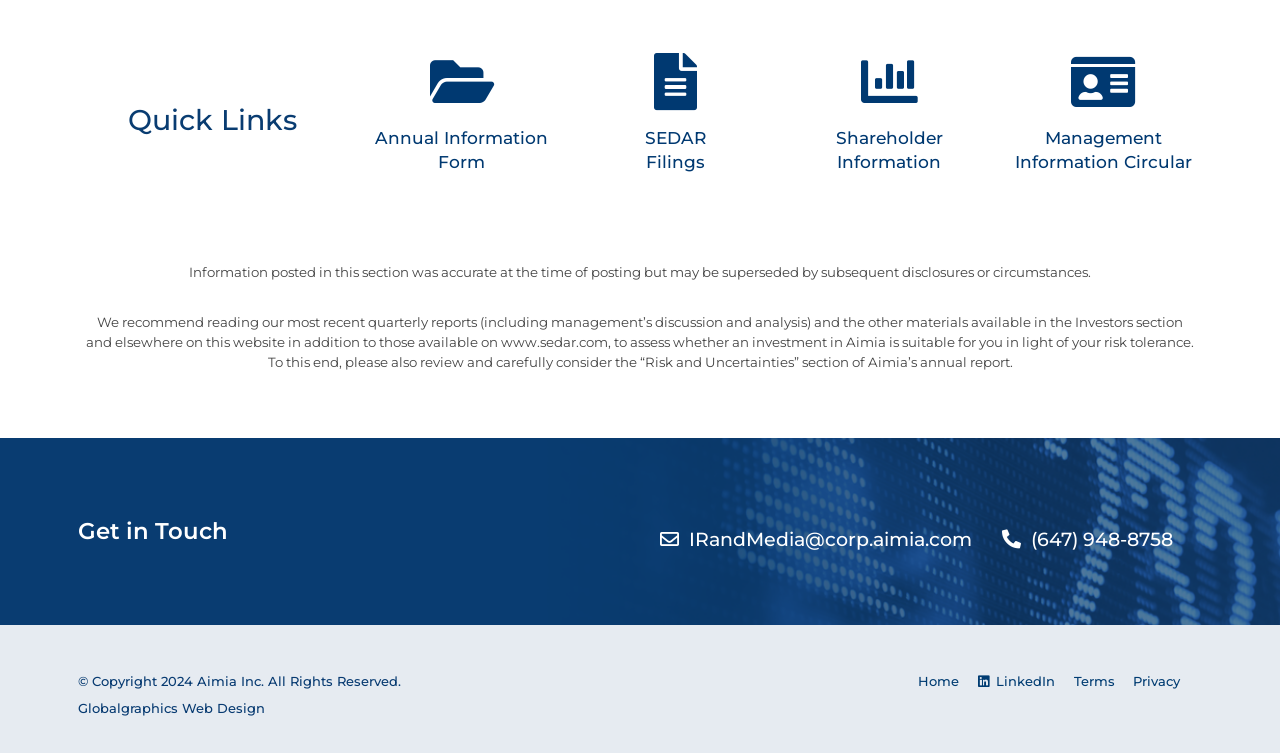Can you find the bounding box coordinates of the area I should click to execute the following instruction: "Visit LinkedIn page"?

[0.758, 0.892, 0.83, 0.918]